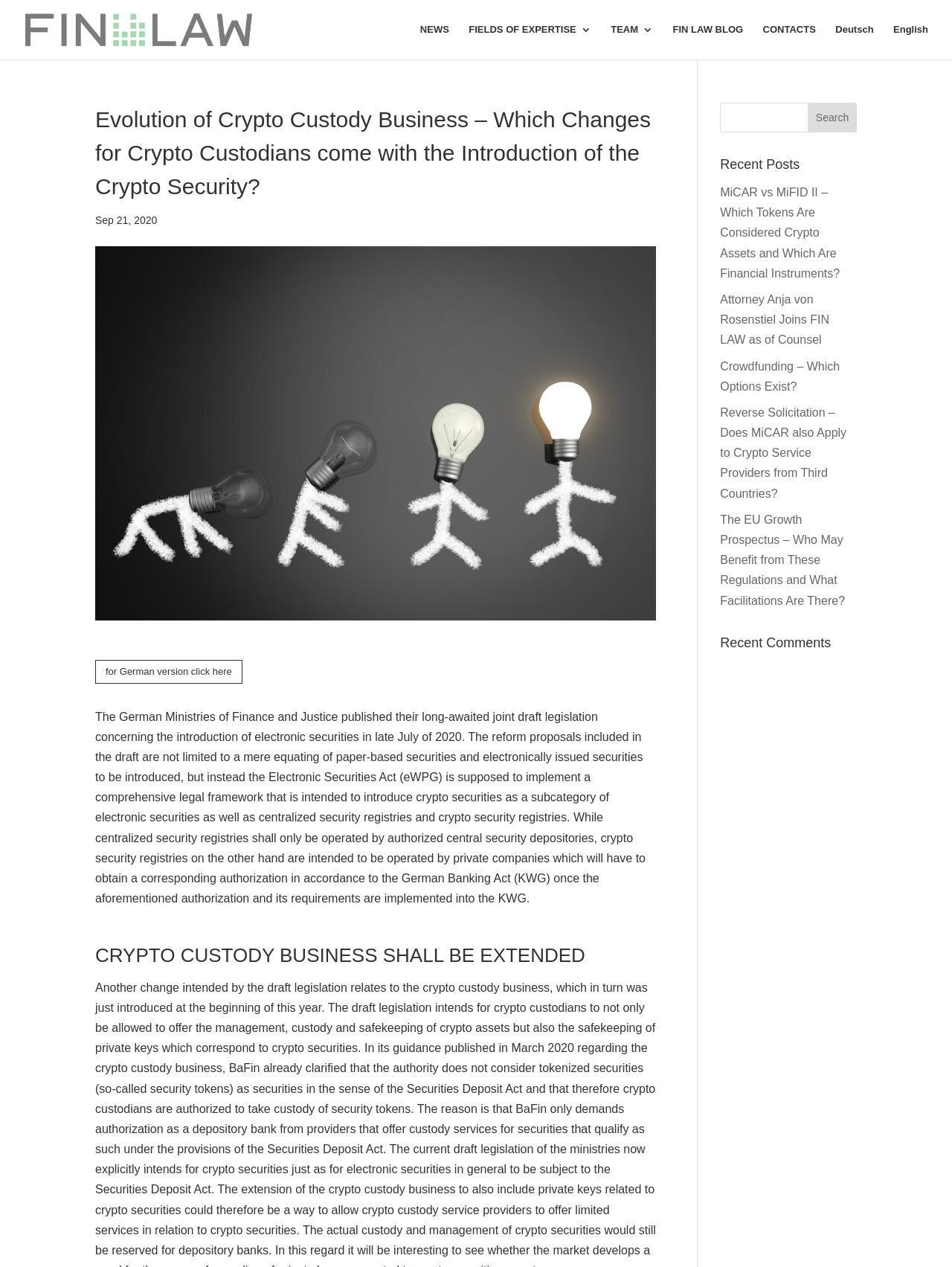What is the title of the first recent post?
Provide a short answer using one word or a brief phrase based on the image.

MiCAR vs MiFID II – Which Tokens Are Considered Crypto Assets and Which Are Financial Instruments?